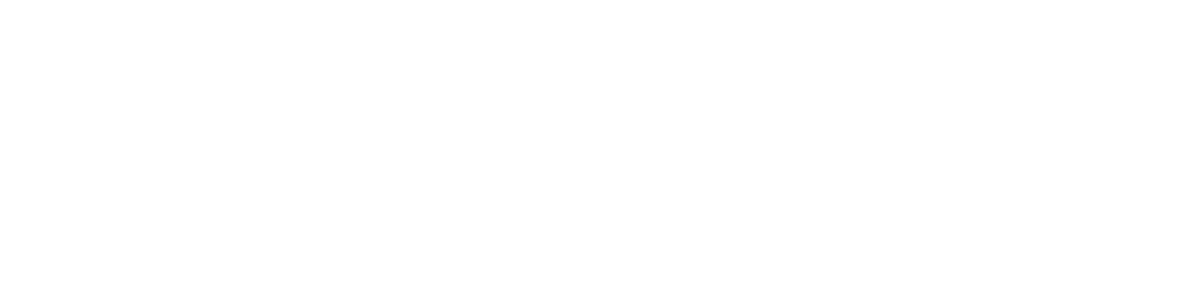What is the focus of the overall aesthetic? Please answer the question using a single word or phrase based on the image.

Functionality and user-friendliness